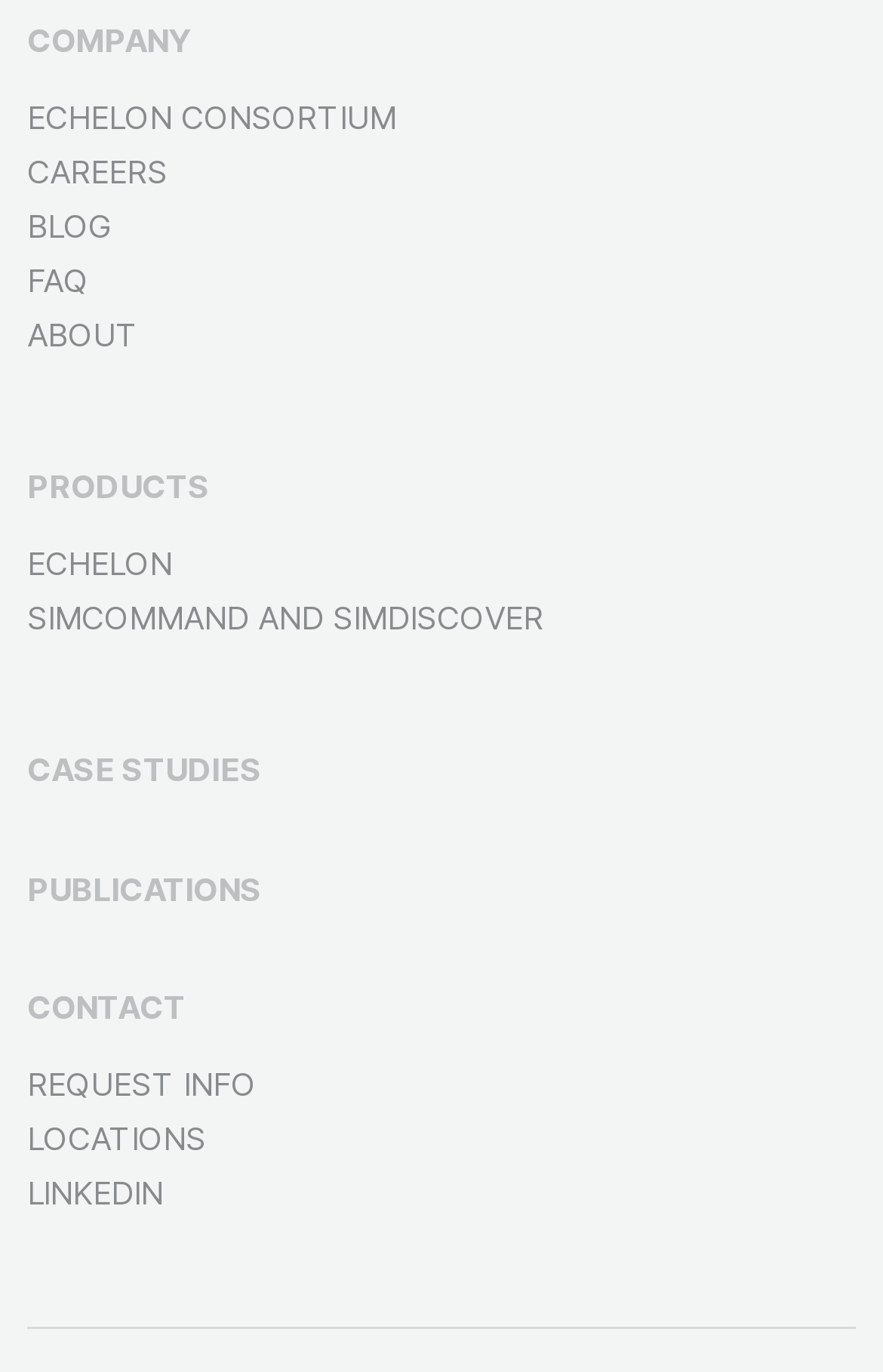Please provide the bounding box coordinates in the format (top-left x, top-left y, bottom-right x, bottom-right y). Remember, all values are floating point numbers between 0 and 1. What is the bounding box coordinate of the region described as: SimCOMMAND and SimDISCOVER

[0.031, 0.435, 0.615, 0.463]